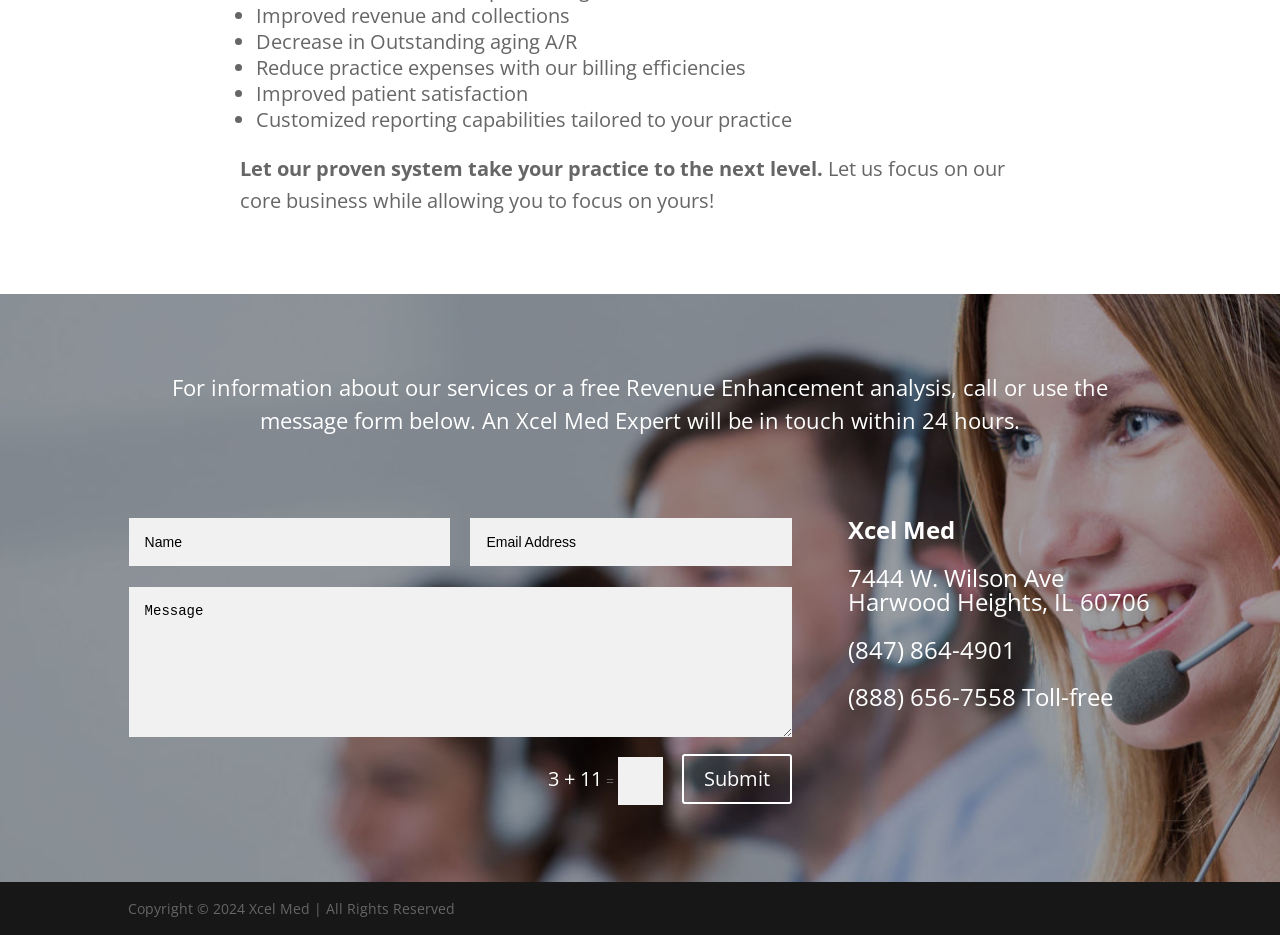Respond with a single word or phrase for the following question: 
What is the company name?

Xcel Med